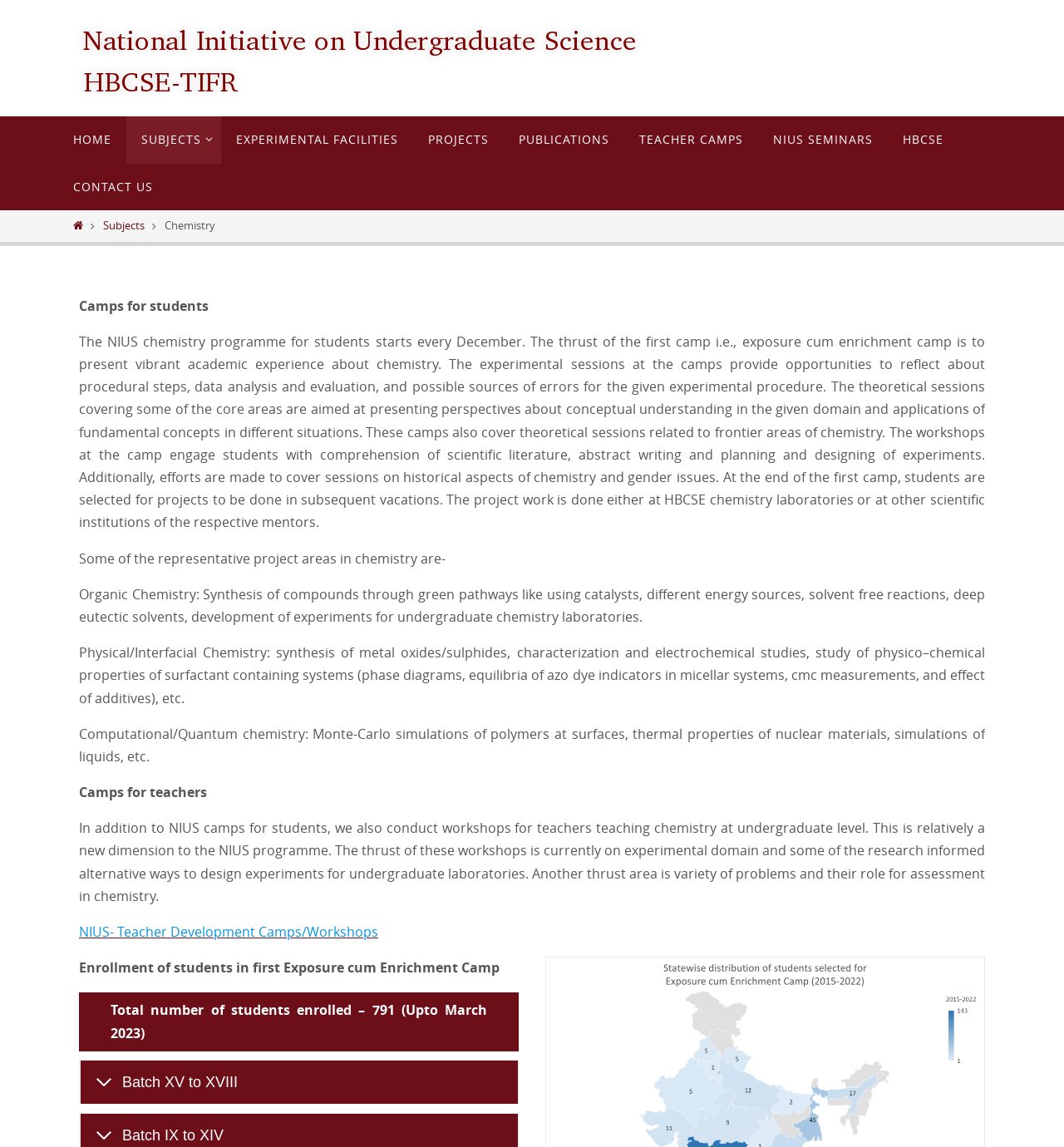What are the areas of chemistry covered in the camps? Refer to the image and provide a one-word or short phrase answer.

Organic, Physical, Computational